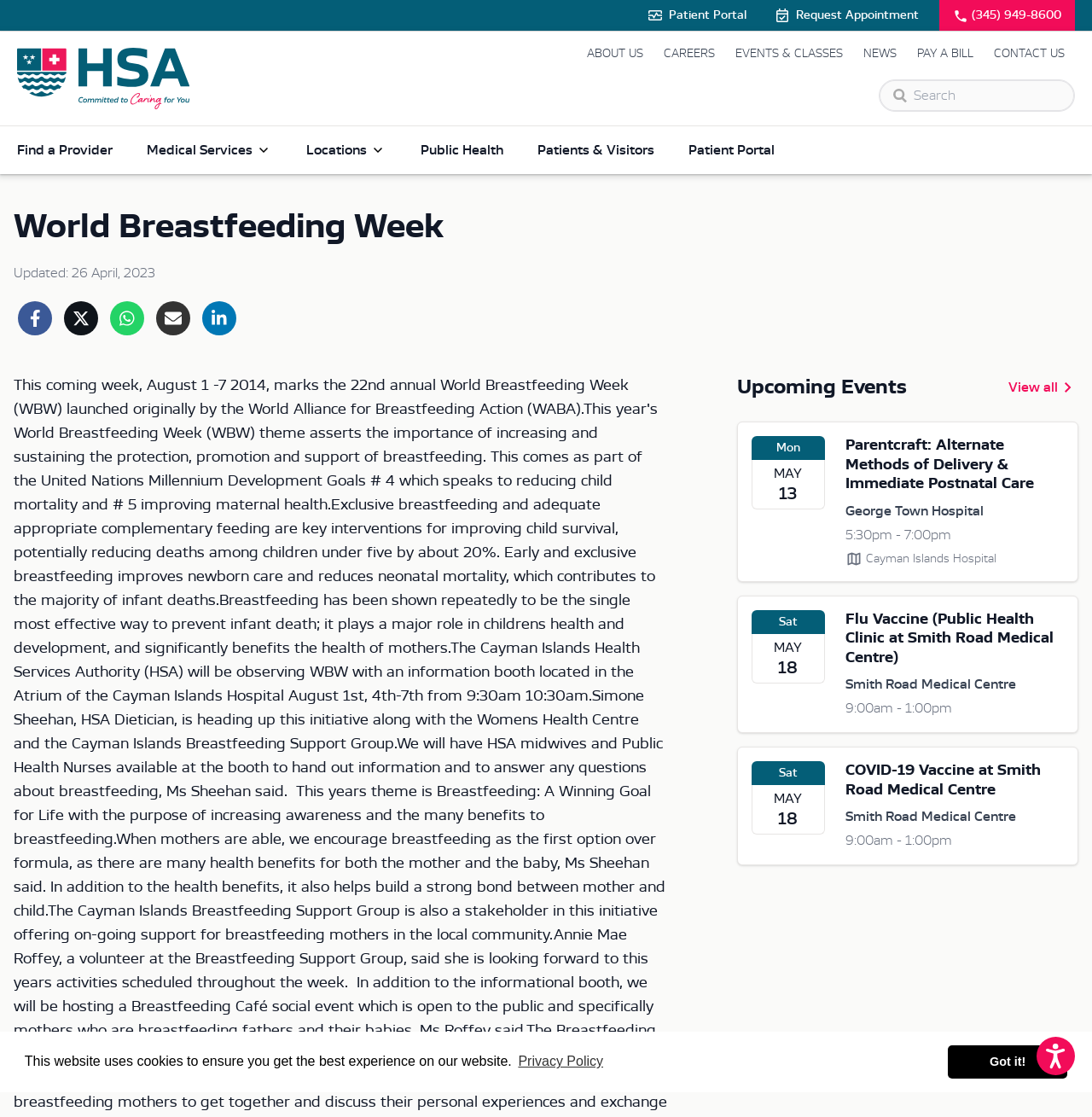Provide a brief response to the question below using a single word or phrase: 
Are there social media links on the website?

Yes